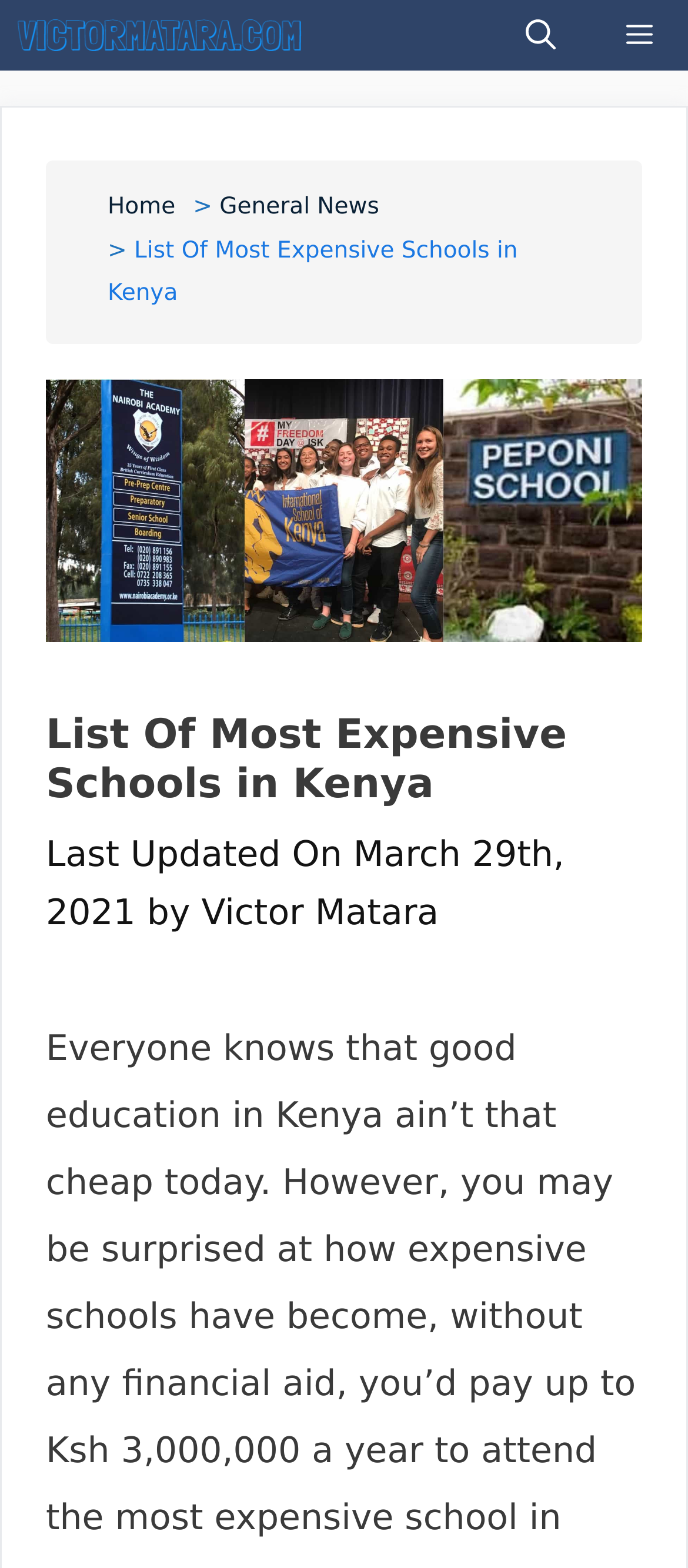When was the article last updated?
Using the screenshot, give a one-word or short phrase answer.

March 29th, 2021